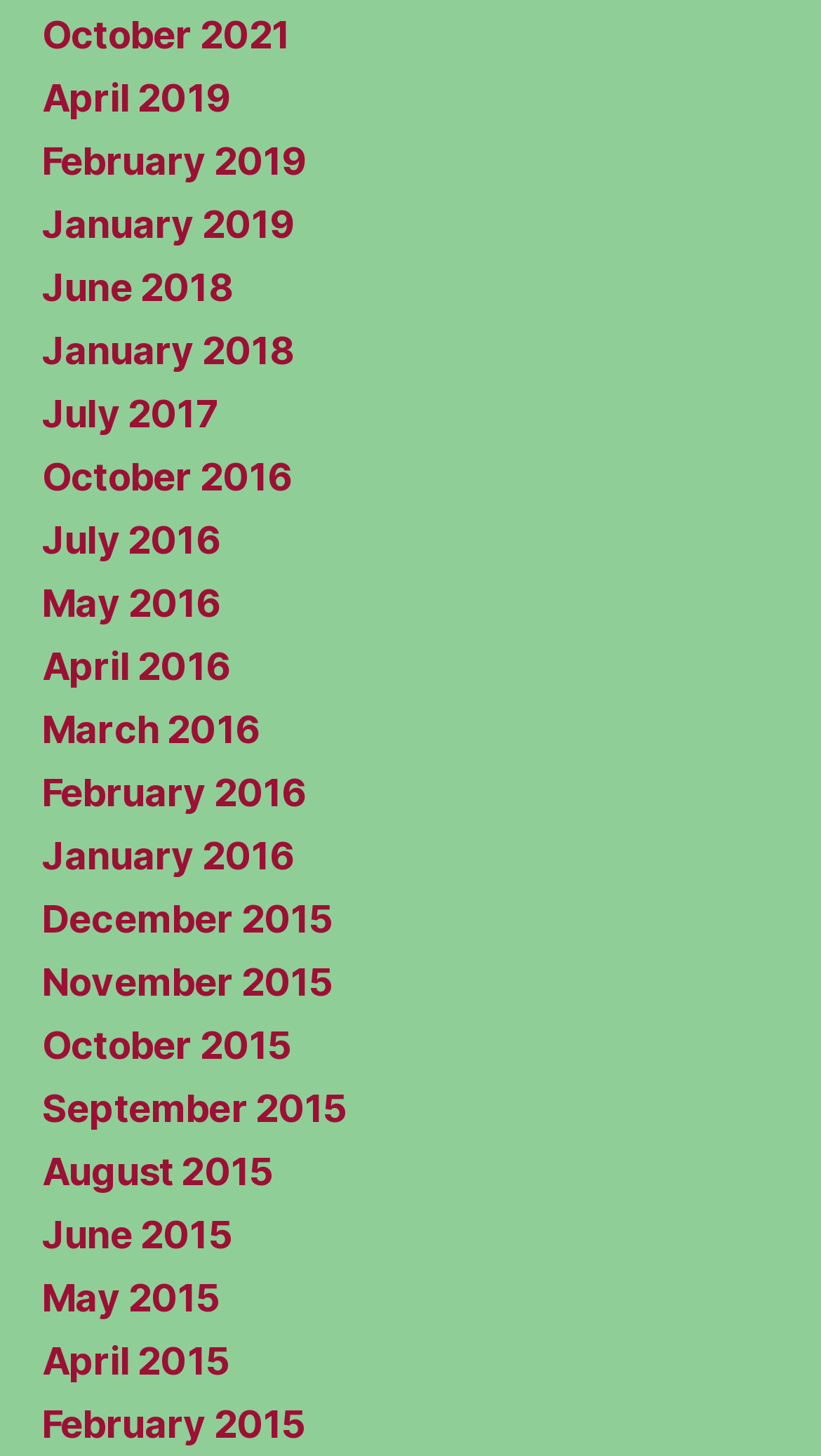Provide your answer in one word or a succinct phrase for the question: 
What is the earliest month and year link on the webpage?

February 2015